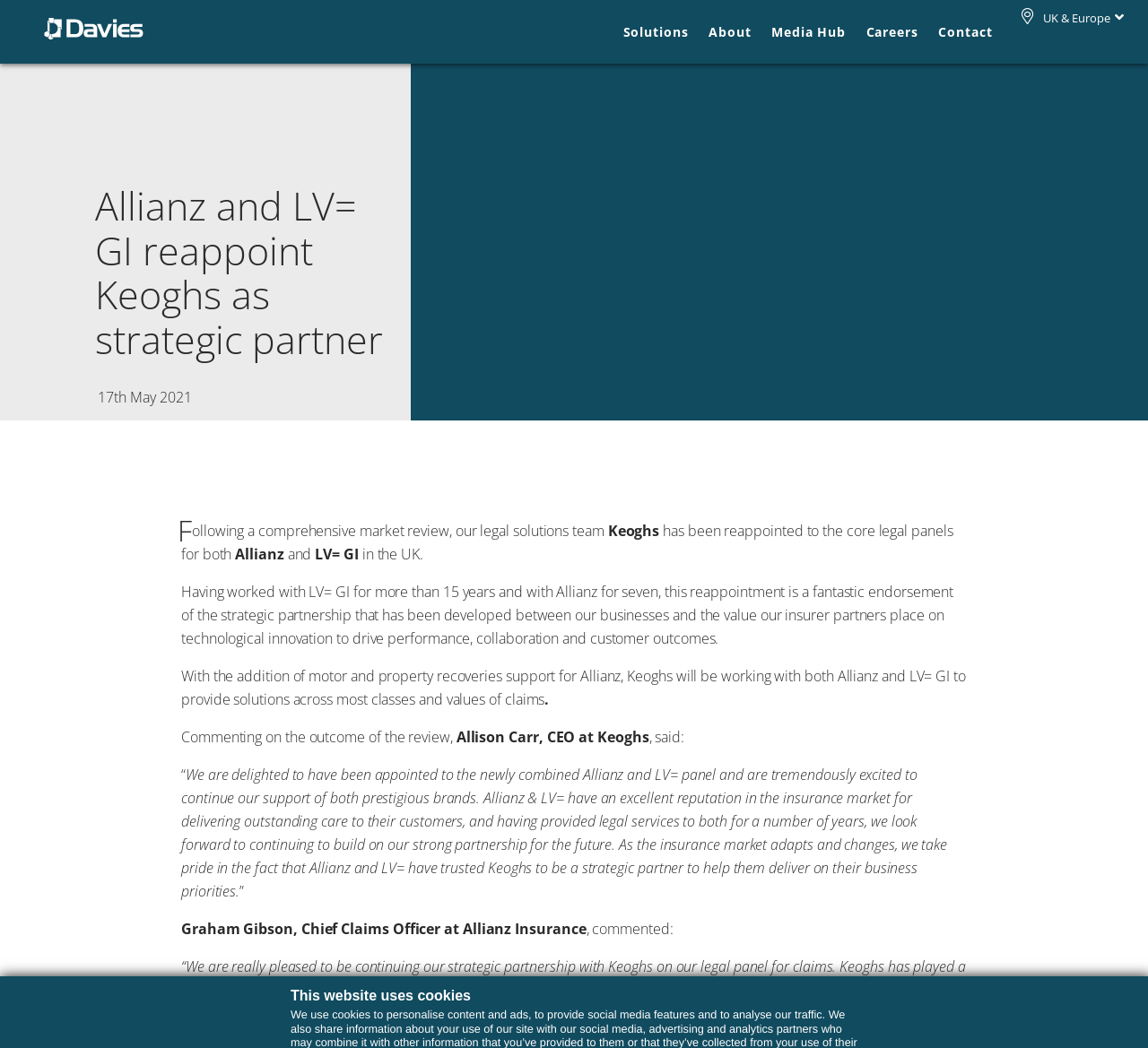Given the description of a UI element: "Gender Pay Gap Report", identify the bounding box coordinates of the matching element in the webpage screenshot.

[0.454, 0.929, 0.546, 0.97]